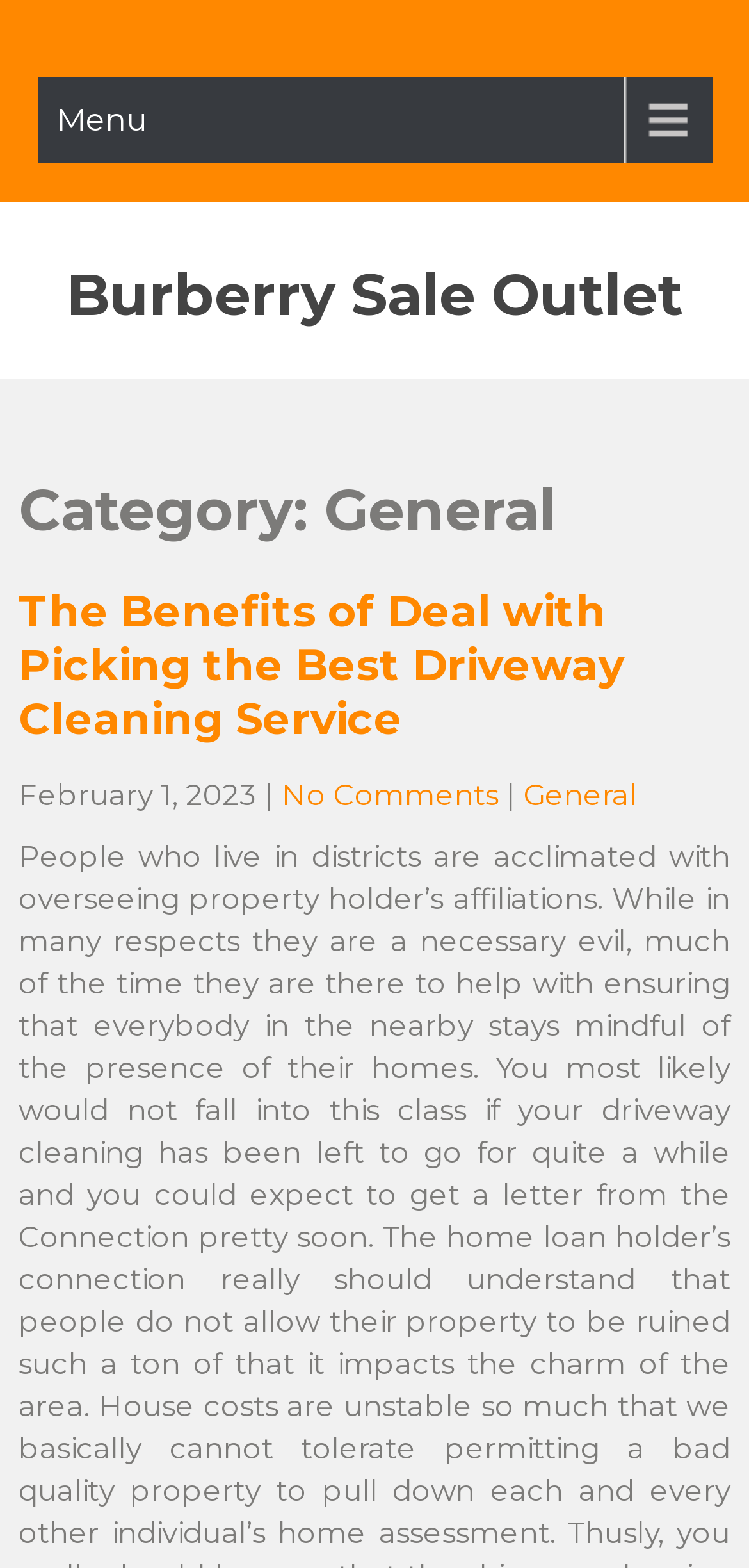What is the category of the current page?
Using the image, respond with a single word or phrase.

General